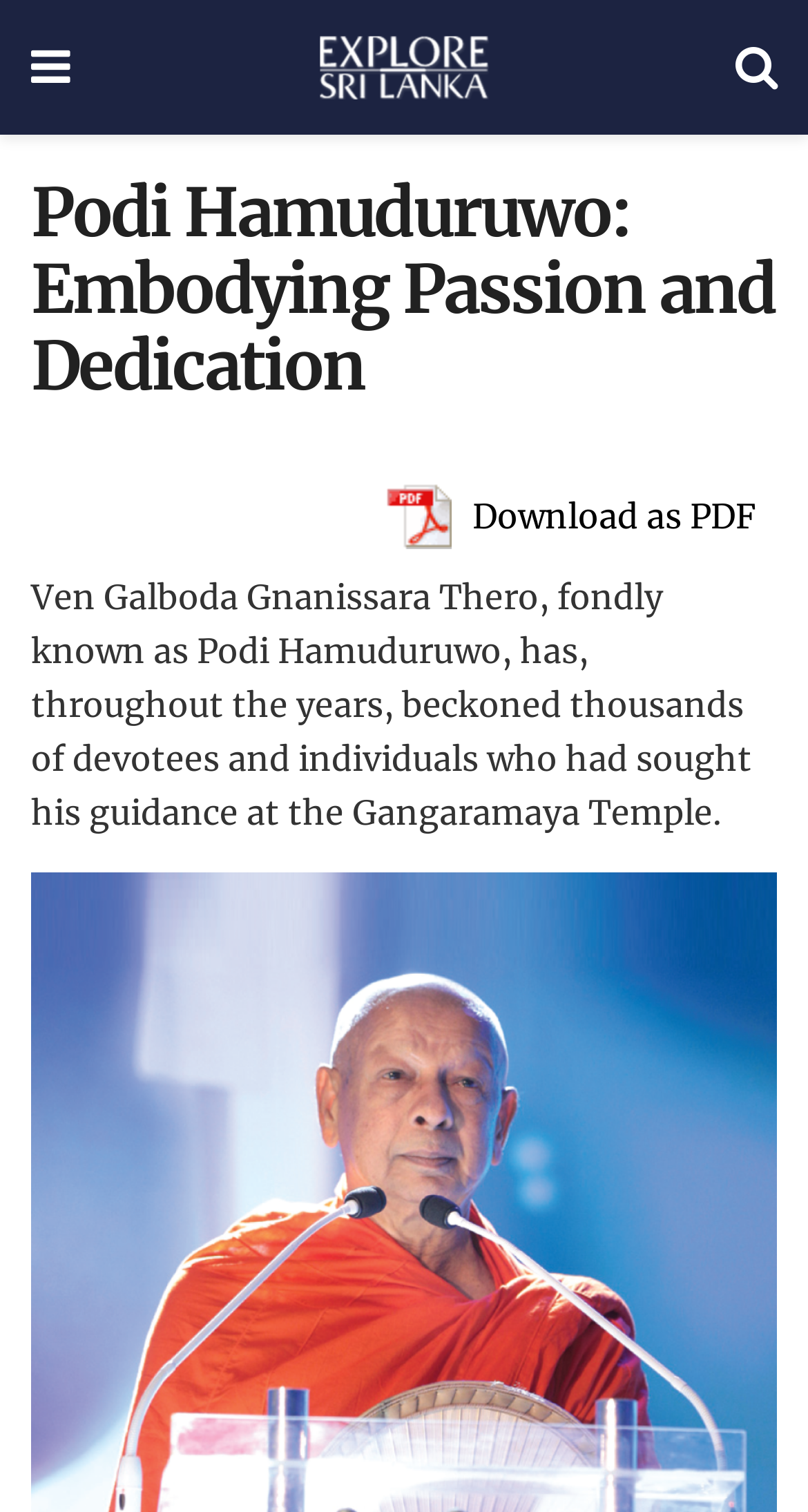Generate a thorough description of the webpage.

The webpage is about Ven Galboda Gnanissara Thero, also known as Podi Hamuduruwo, and his role at the Gangaramaya Temple. At the top left, there is a heading that reads "Podi Hamuduruwo: Embodying Passion and Dedication". Below this heading, there is a paragraph of text that provides a brief introduction to Podi Hamuduruwo, stating that he has guided thousands of devotees and individuals at the temple.

On the top right, there are three links, each represented by an icon. The first link is on the left, the second is in the middle, and the third is on the right. The third link is accompanied by an icon of a PDF image, and the text "Download as PDF" next to it.

There are a total of four links on the page, including the three icon links at the top and one more link below the introductory paragraph. The page also features a single image, which is the PDF icon mentioned earlier.